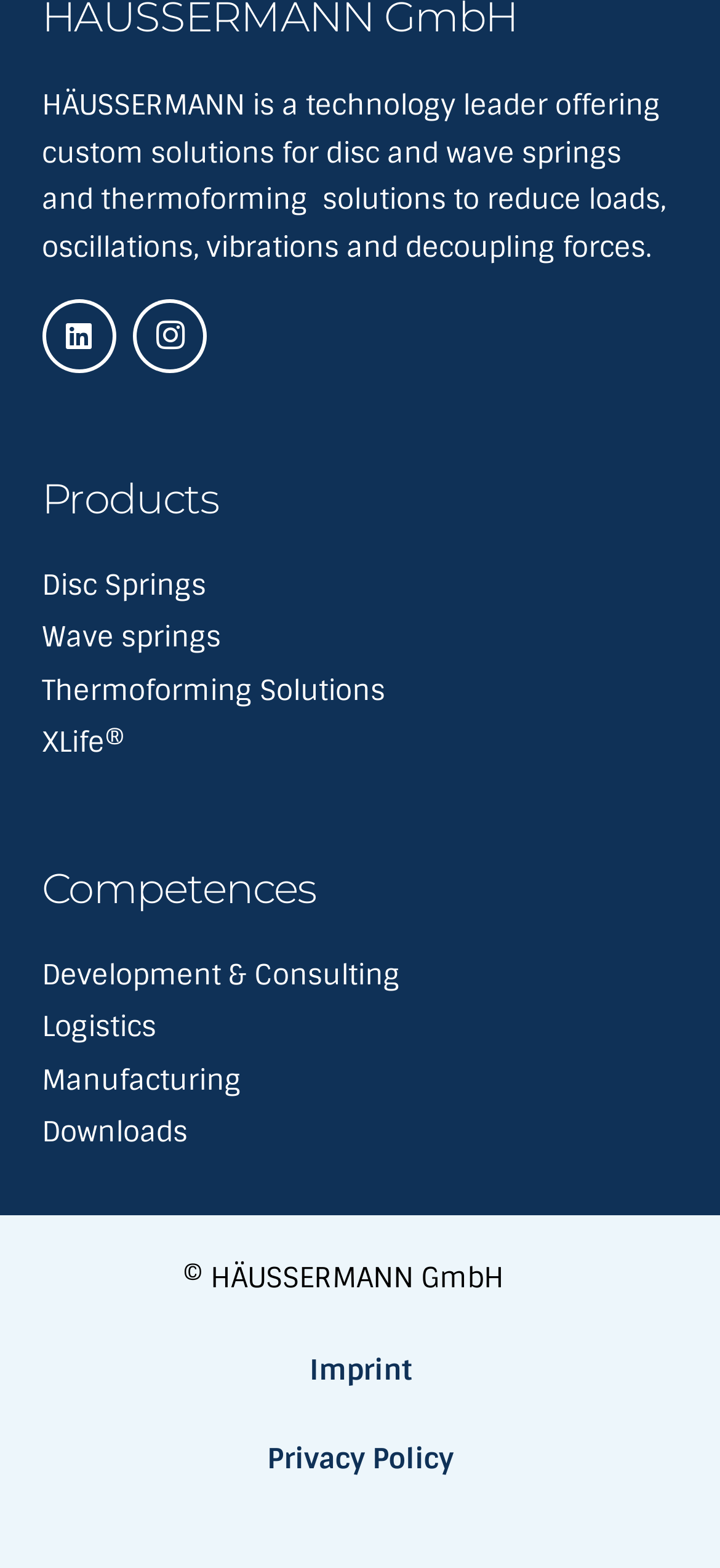Please identify the bounding box coordinates of the element I should click to complete this instruction: 'Check imprint information'. The coordinates should be given as four float numbers between 0 and 1, like this: [left, top, right, bottom].

[0.429, 0.863, 0.571, 0.886]